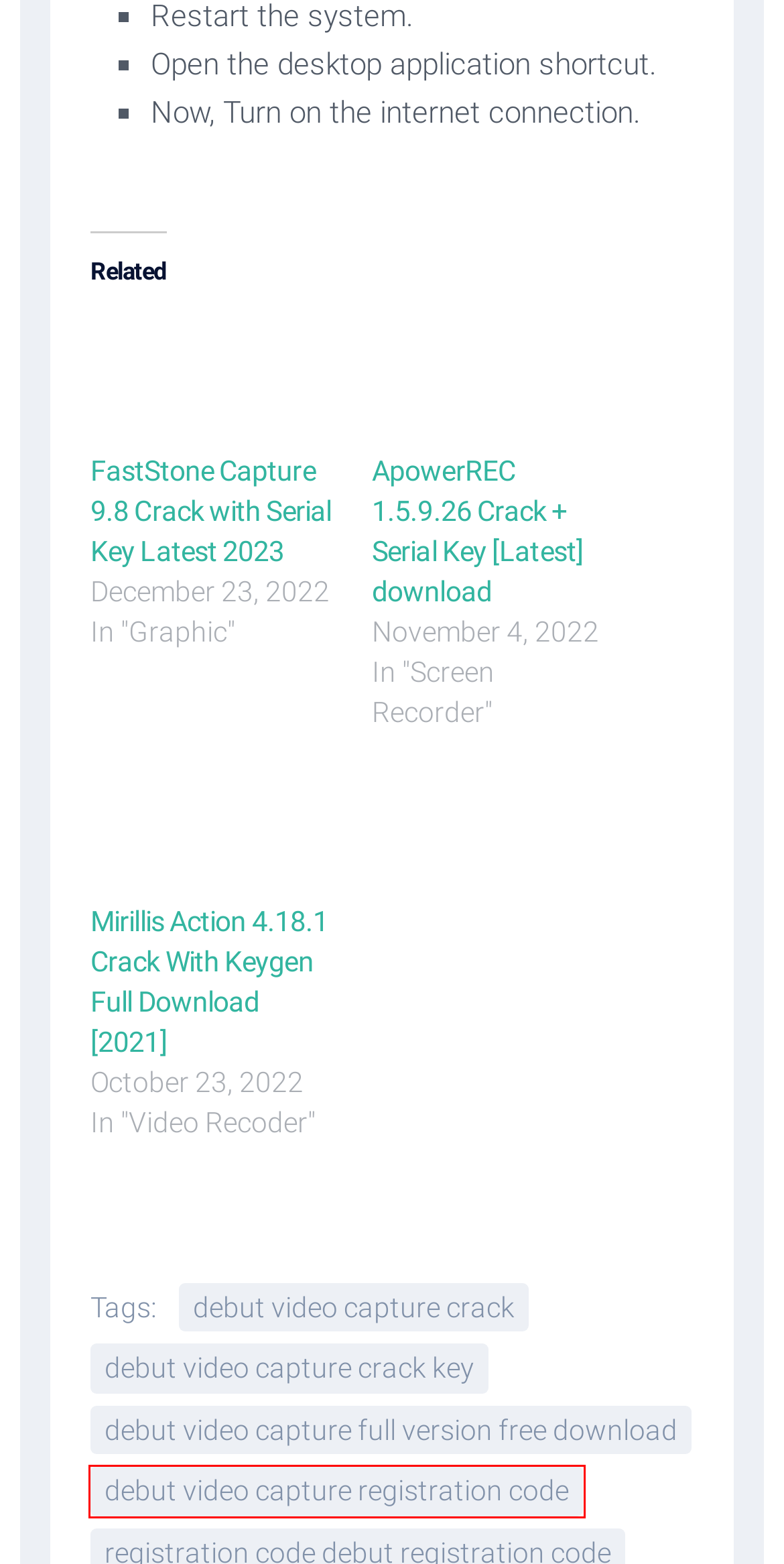You have received a screenshot of a webpage with a red bounding box indicating a UI element. Please determine the most fitting webpage description that matches the new webpage after clicking on the indicated element. The choices are:
A. debut video capture crack Archives - 10procrack
B. debut video capture crack key Archives - 10procrack
C. Mirillis Action 4.18.1 Crack With Keygen Full Download [2021] - 10procrack
D. iStripper Crack 3.5.1 Serial Key 2023 Free - 10procrack
E. FastStone Capture 9.8 Crack with Serial Key Latest 2023 - 10procrack
F. debut video capture registration code Archives - 10procrack
G. ApowerREC 1.5.9.26 Crack + Serial Key [Latest] download - 10procrack
H. debut video capture full version free download Archives - 10procrack

F